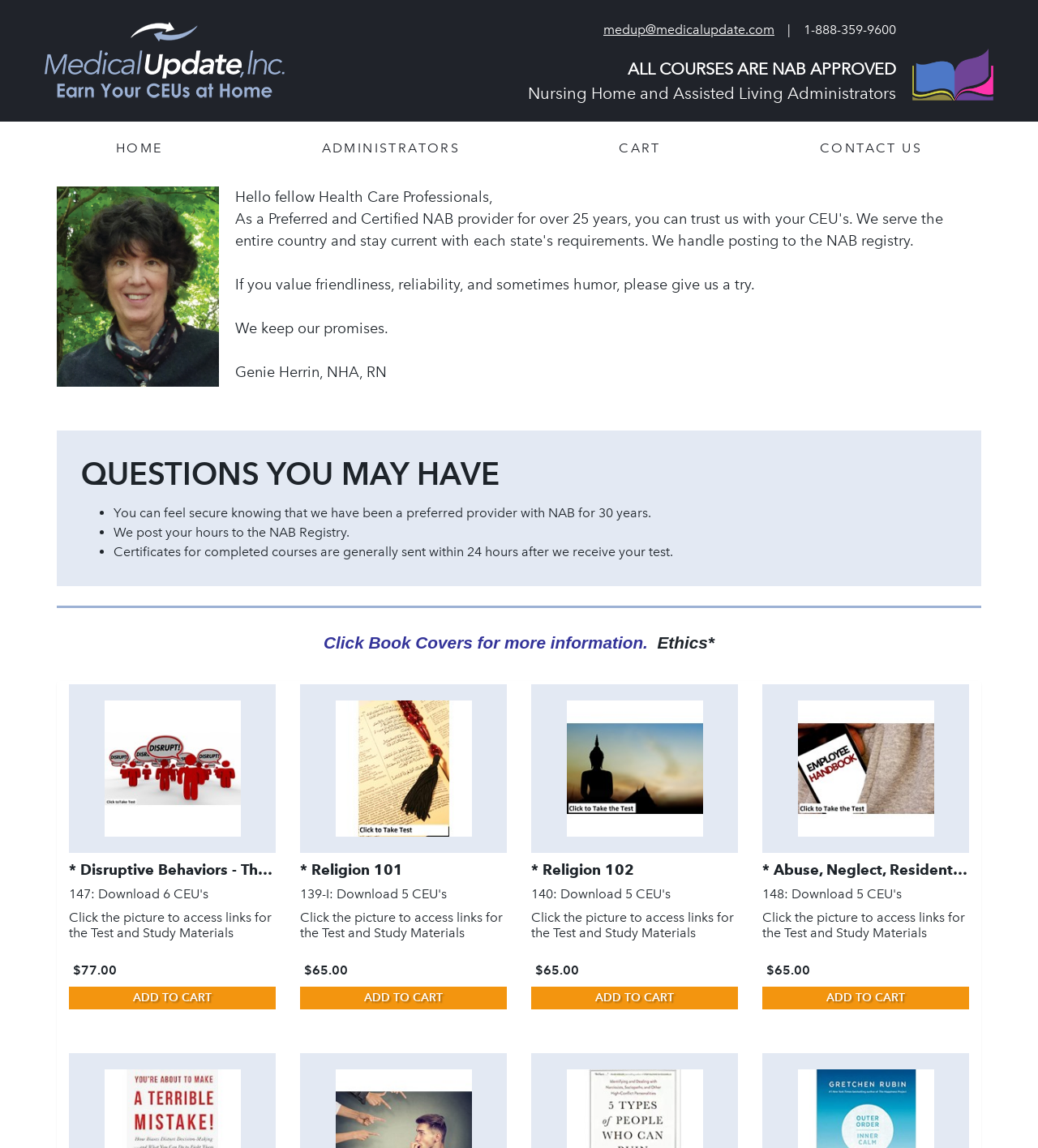What is the purpose of the 'QUESTIONS YOU MAY HAVE' section?
Give a single word or phrase answer based on the content of the image.

To answer common questions